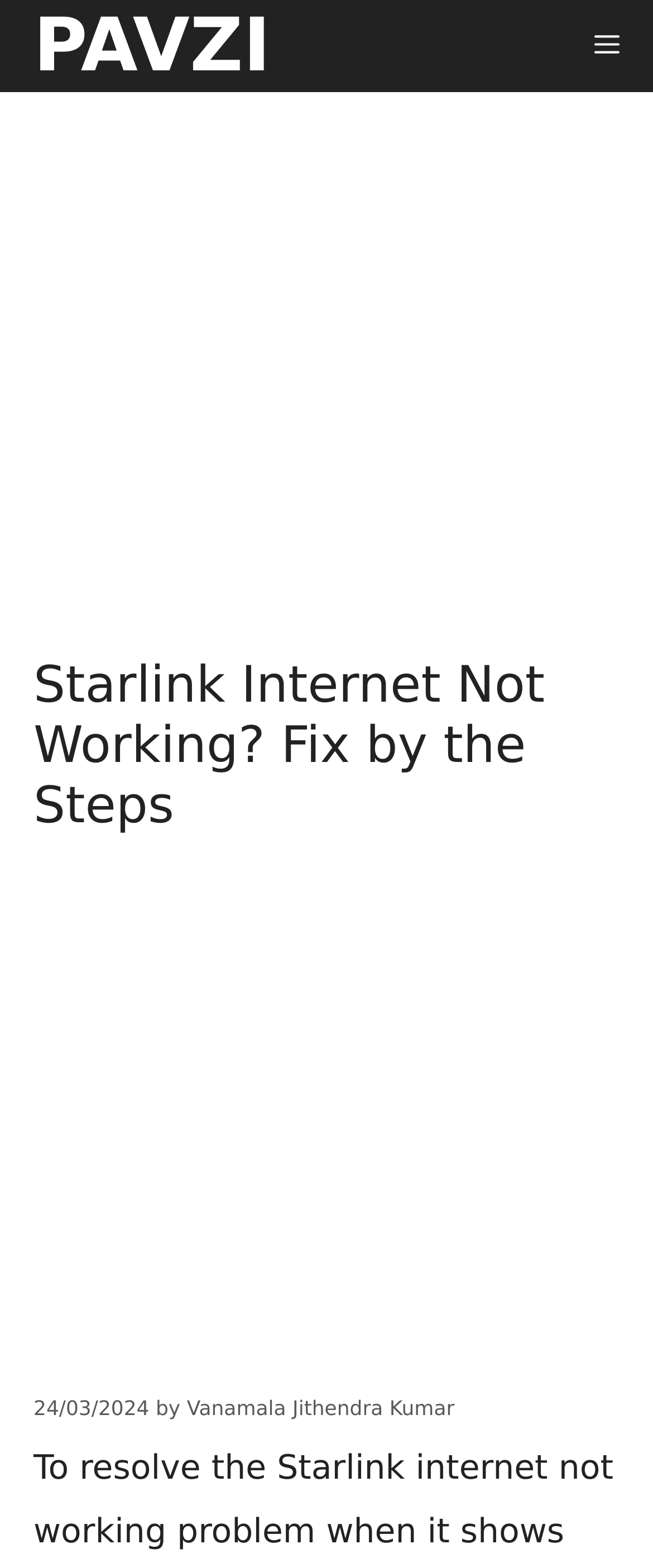Who is the author of the article?
Identify the answer in the screenshot and reply with a single word or phrase.

Vanamala Jithendra Kumar